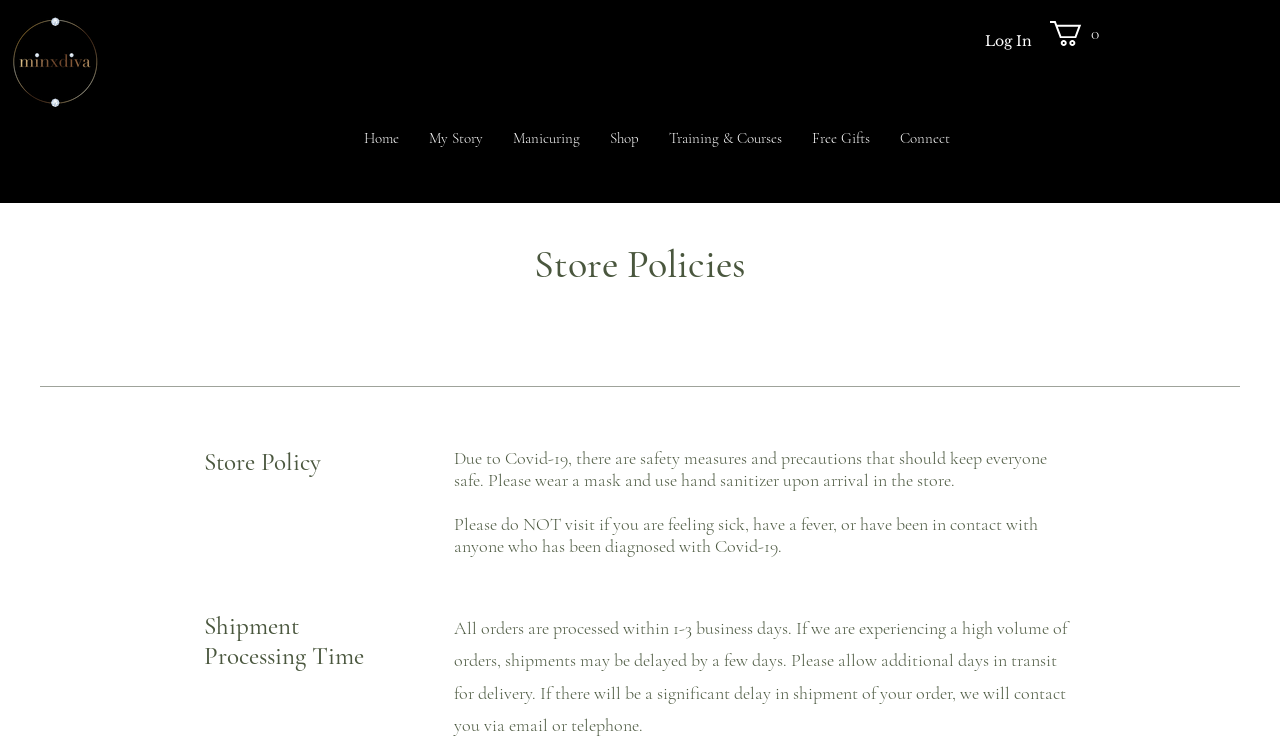Determine the coordinates of the bounding box that should be clicked to complete the instruction: "View the Cart". The coordinates should be represented by four float numbers between 0 and 1: [left, top, right, bottom].

[0.82, 0.028, 0.868, 0.062]